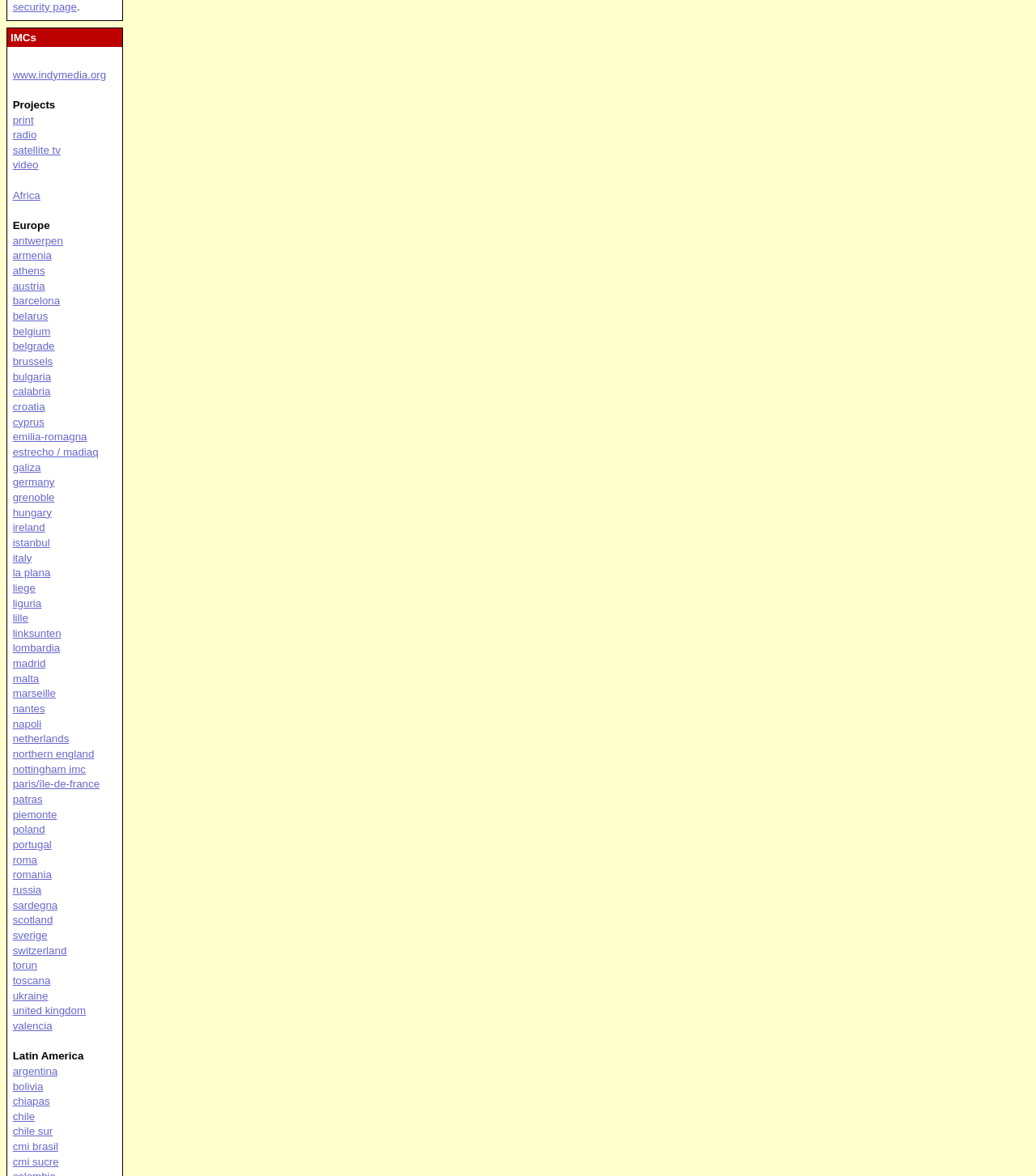With reference to the screenshot, provide a detailed response to the question below:
What is the first link on the webpage?

The first link on the webpage is 'security page' which is located at the top left corner of the webpage with a bounding box coordinate of [0.012, 0.001, 0.074, 0.011].